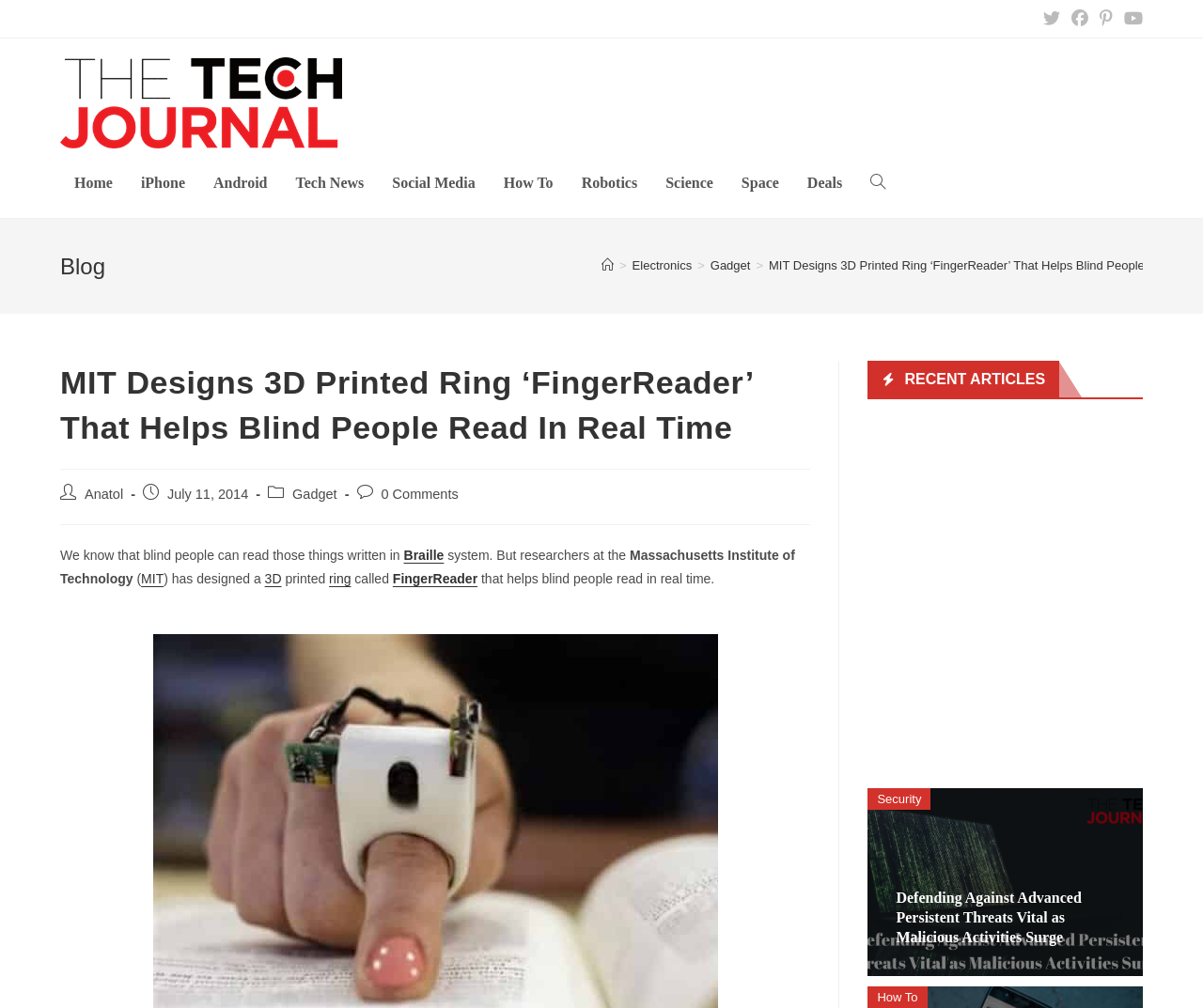What is the name of the 3D printed ring?
Based on the visual information, provide a detailed and comprehensive answer.

The answer can be found in the article's content, where it is mentioned that 'researchers at the Massachusetts Institute of Technology (MIT) has designed a 3D printed ring called FingerReader'.